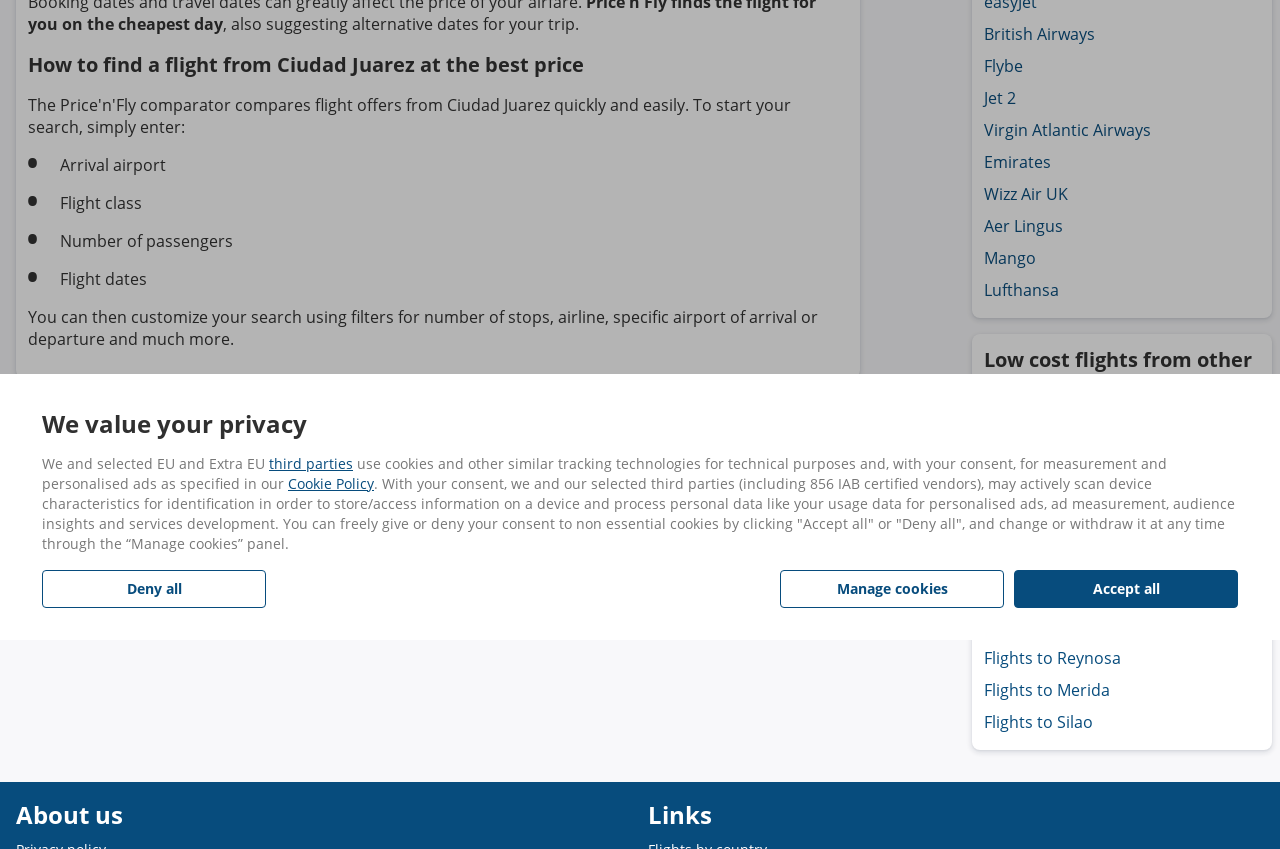Identify the bounding box coordinates for the UI element described as: "Flybe". The coordinates should be provided as four floats between 0 and 1: [left, top, right, bottom].

[0.769, 0.058, 0.984, 0.096]